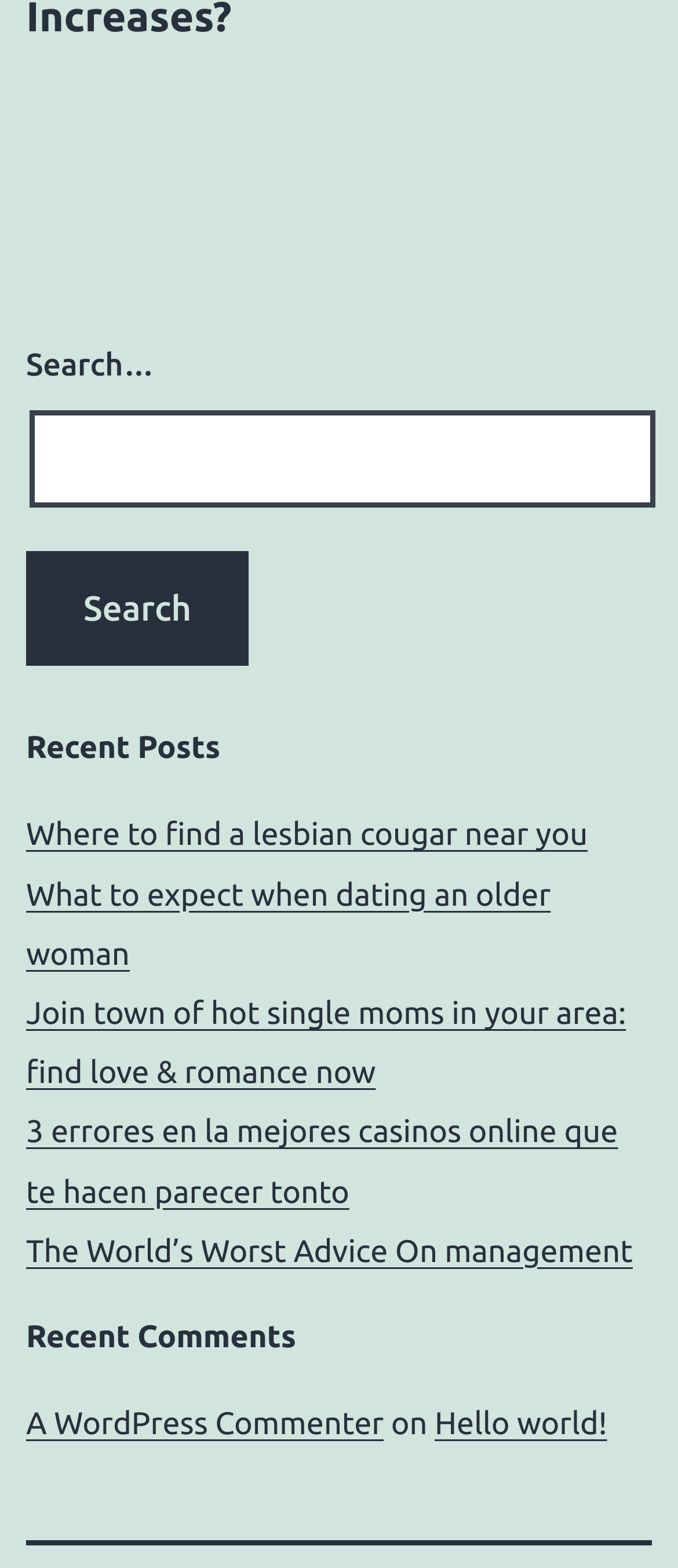Please locate the bounding box coordinates for the element that should be clicked to achieve the following instruction: "Click on 'Search' button". Ensure the coordinates are given as four float numbers between 0 and 1, i.e., [left, top, right, bottom].

[0.038, 0.352, 0.367, 0.425]